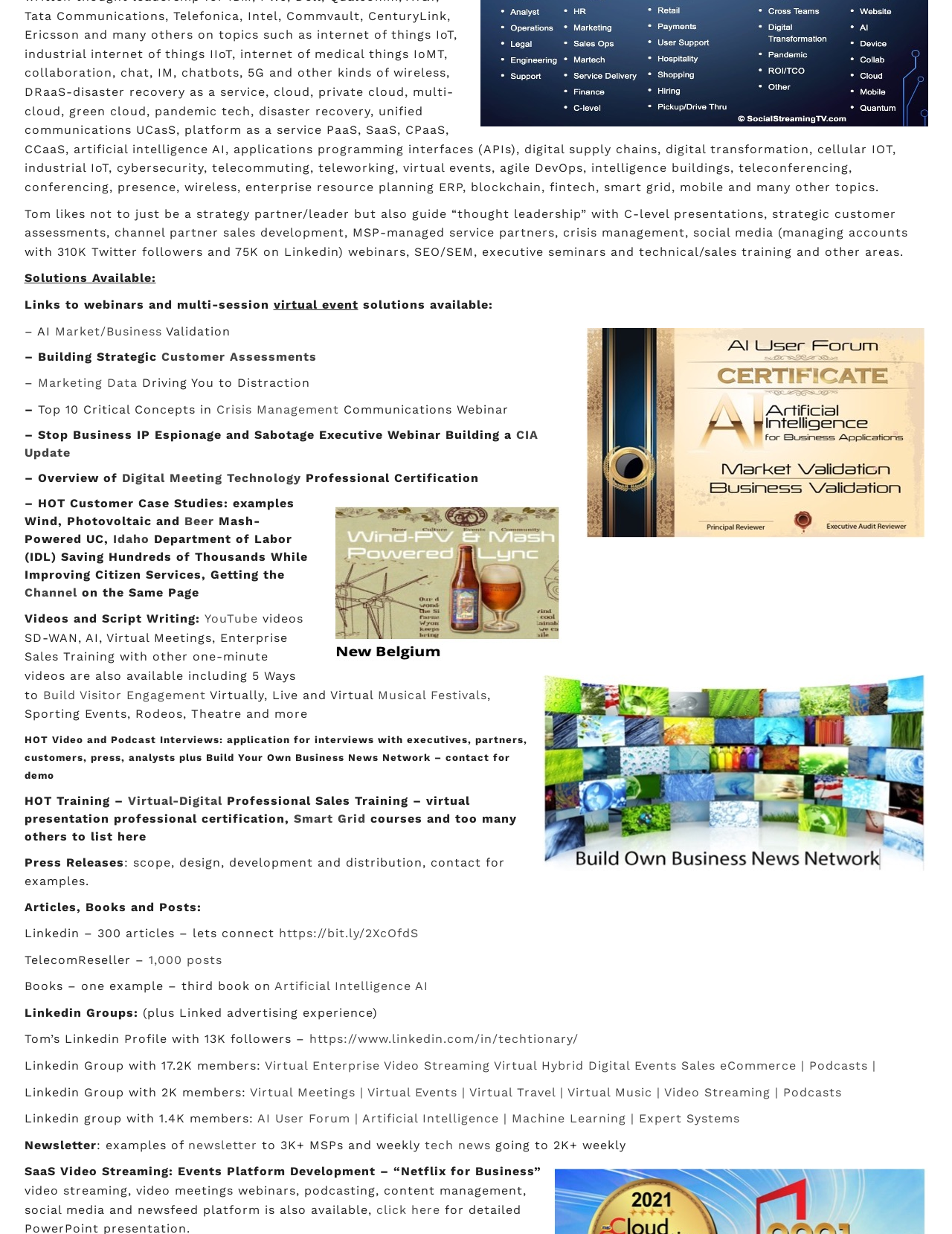Show the bounding box coordinates for the HTML element as described: "Marketing Data".

[0.039, 0.304, 0.144, 0.316]